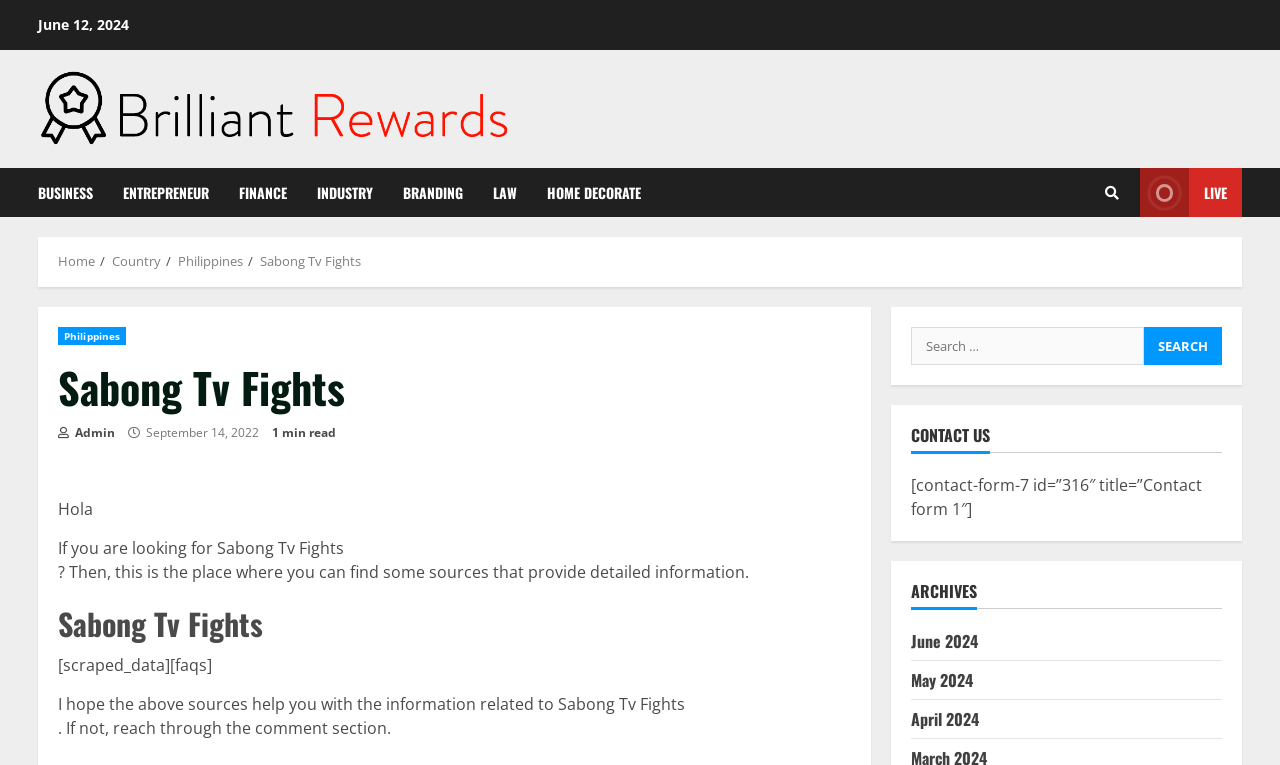Identify the main title of the webpage and generate its text content.

Sabong Tv Fights